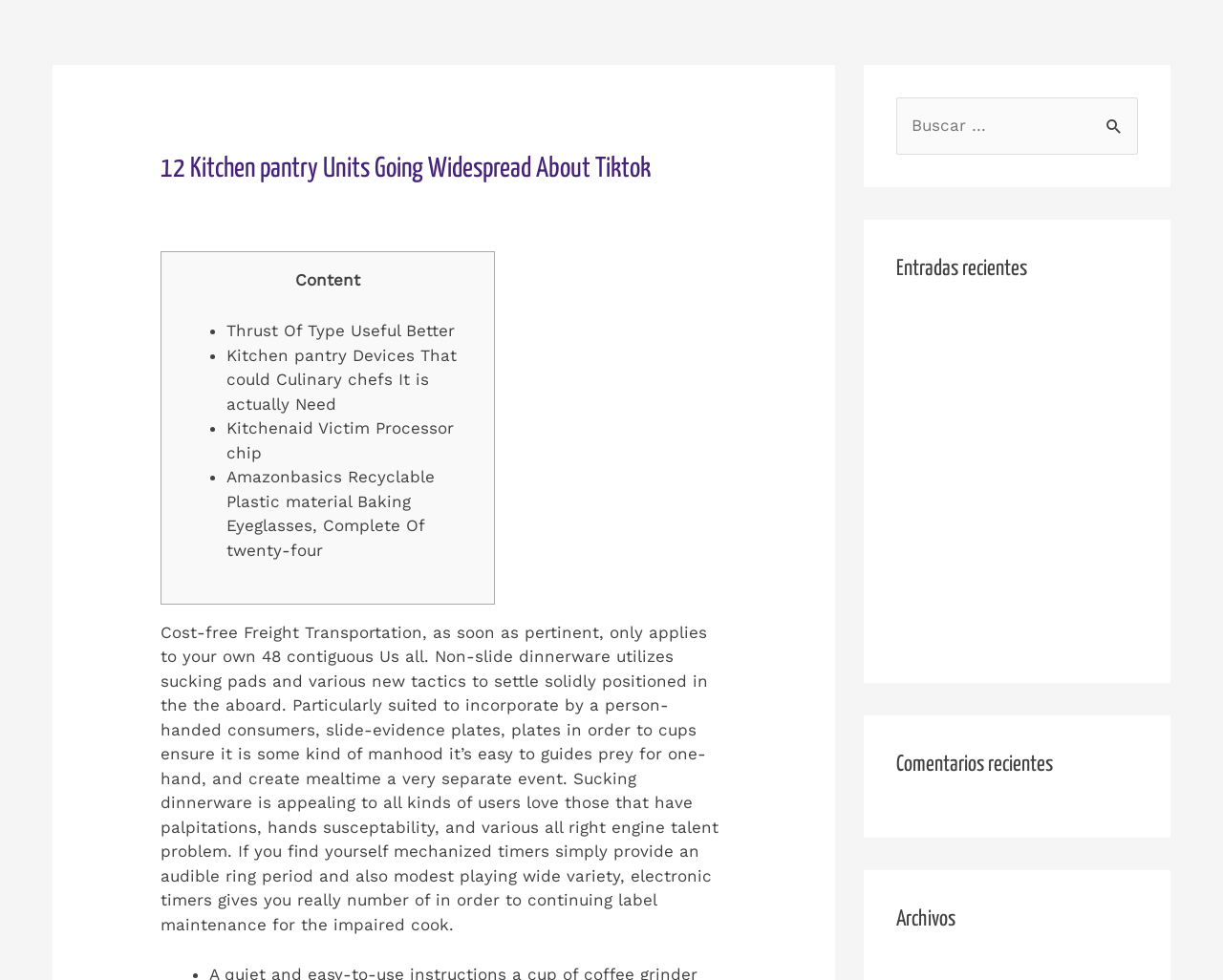Identify the bounding box coordinates of the section to be clicked to complete the task described by the following instruction: "Search for something". The coordinates should be four float numbers between 0 and 1, formatted as [left, top, right, bottom].

[0.733, 0.099, 0.93, 0.157]